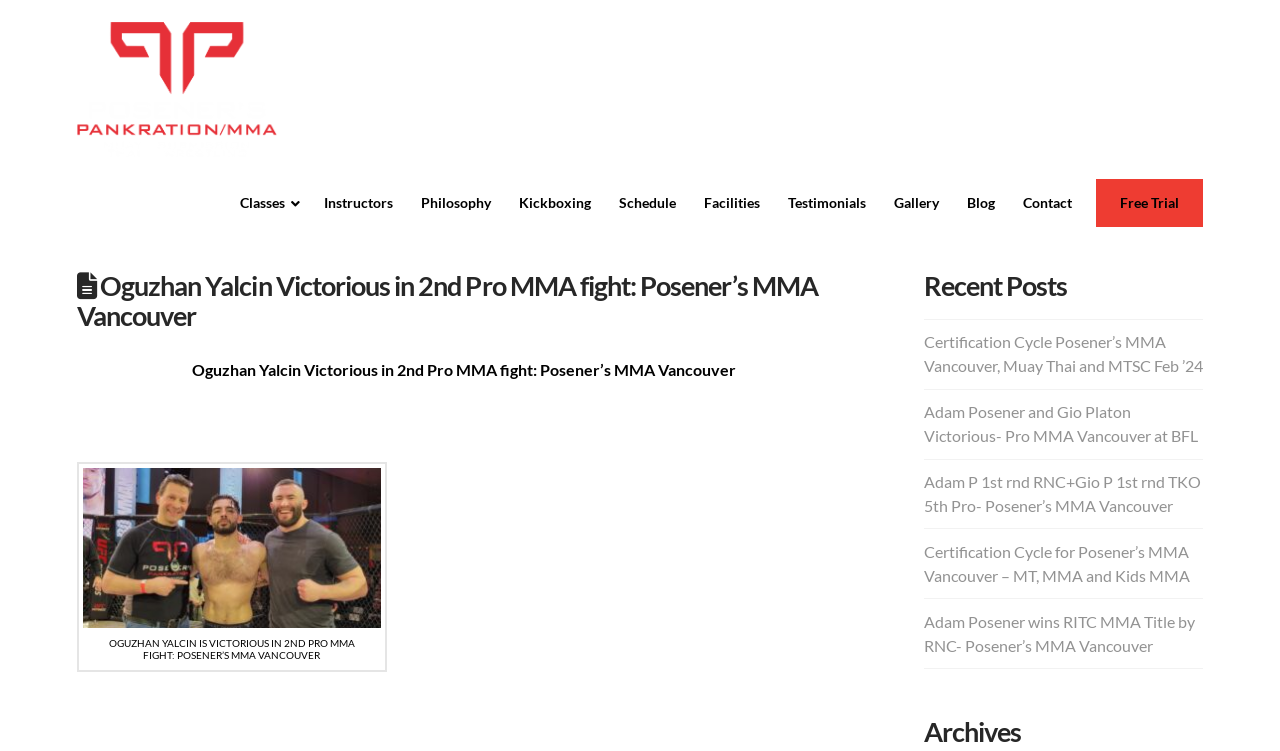What is the name of the certification mentioned in the recent posts?
With the help of the image, please provide a detailed response to the question.

The certification mentioned in the recent posts is the 'Certification Cycle', which is mentioned in two of the recent post links, including 'Certification Cycle Posener’s MMA Vancouver, Muay Thai and MTSC Feb ’24' and 'Certification Cycle for Posener’s MMA Vancouver – MT, MMA and Kids MMA'.